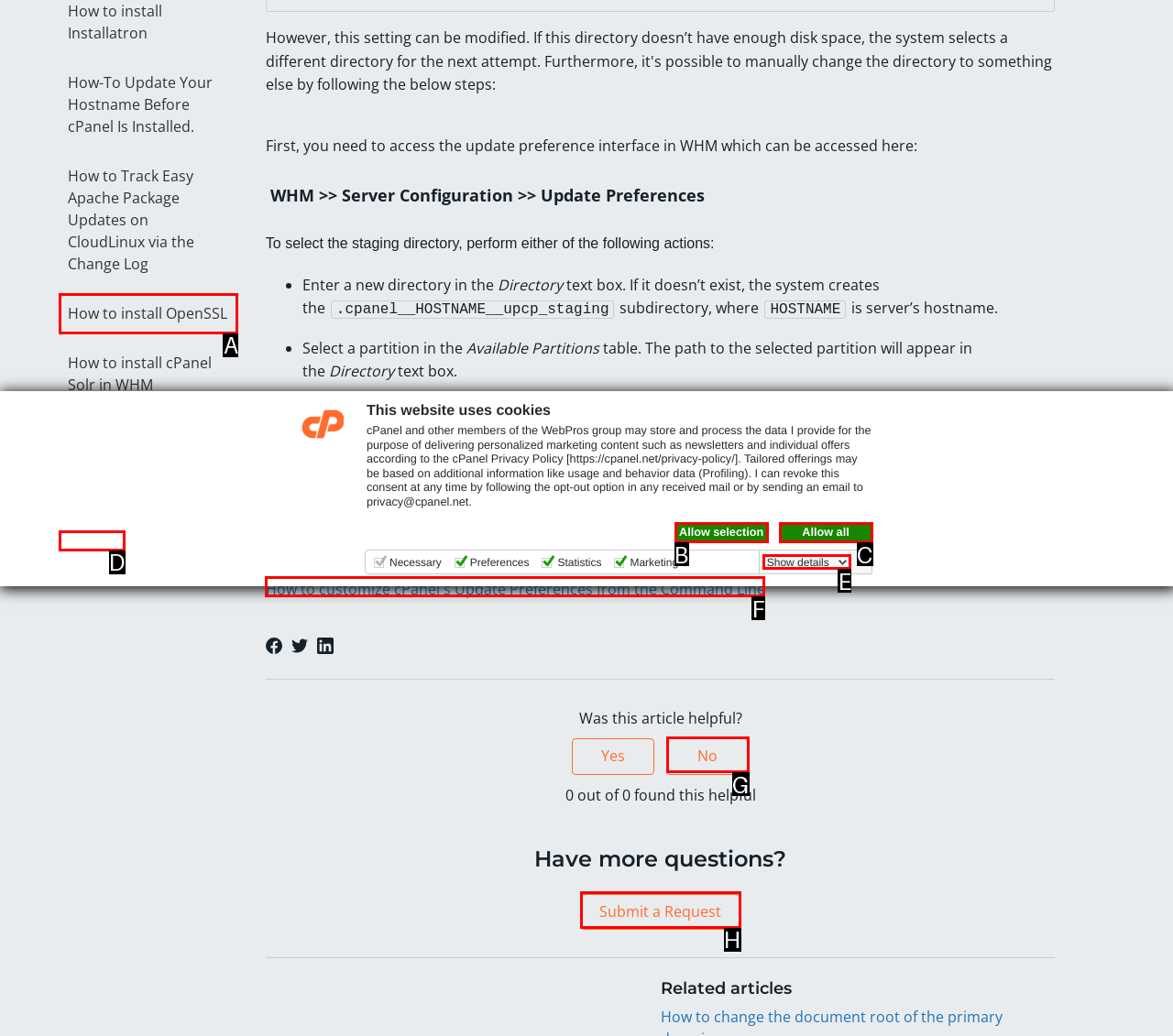Match the element description to one of the options: Submit a Request
Respond with the corresponding option's letter.

H